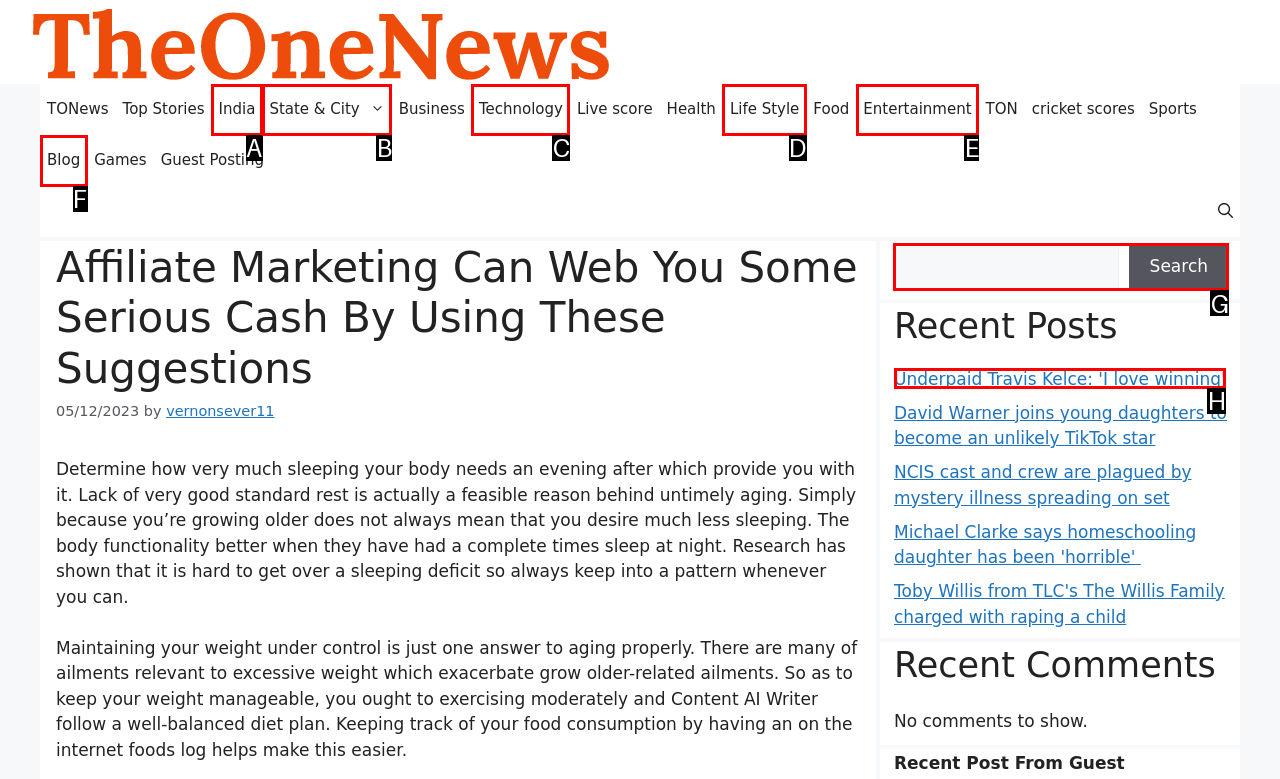Identify the letter of the option to click in order to Search for something. Answer with the letter directly.

G